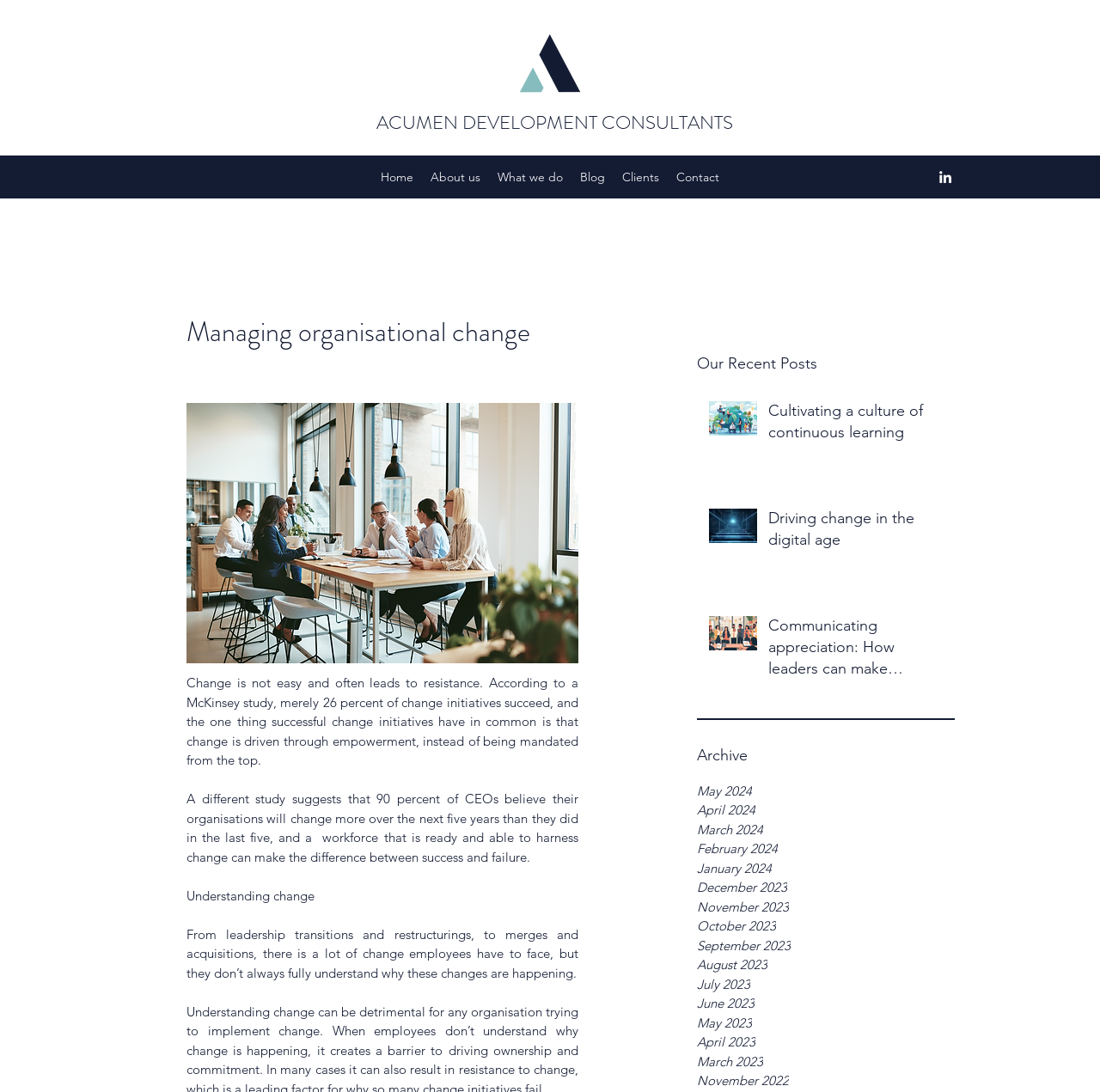How many recent posts are listed?
From the screenshot, supply a one-word or short-phrase answer.

3